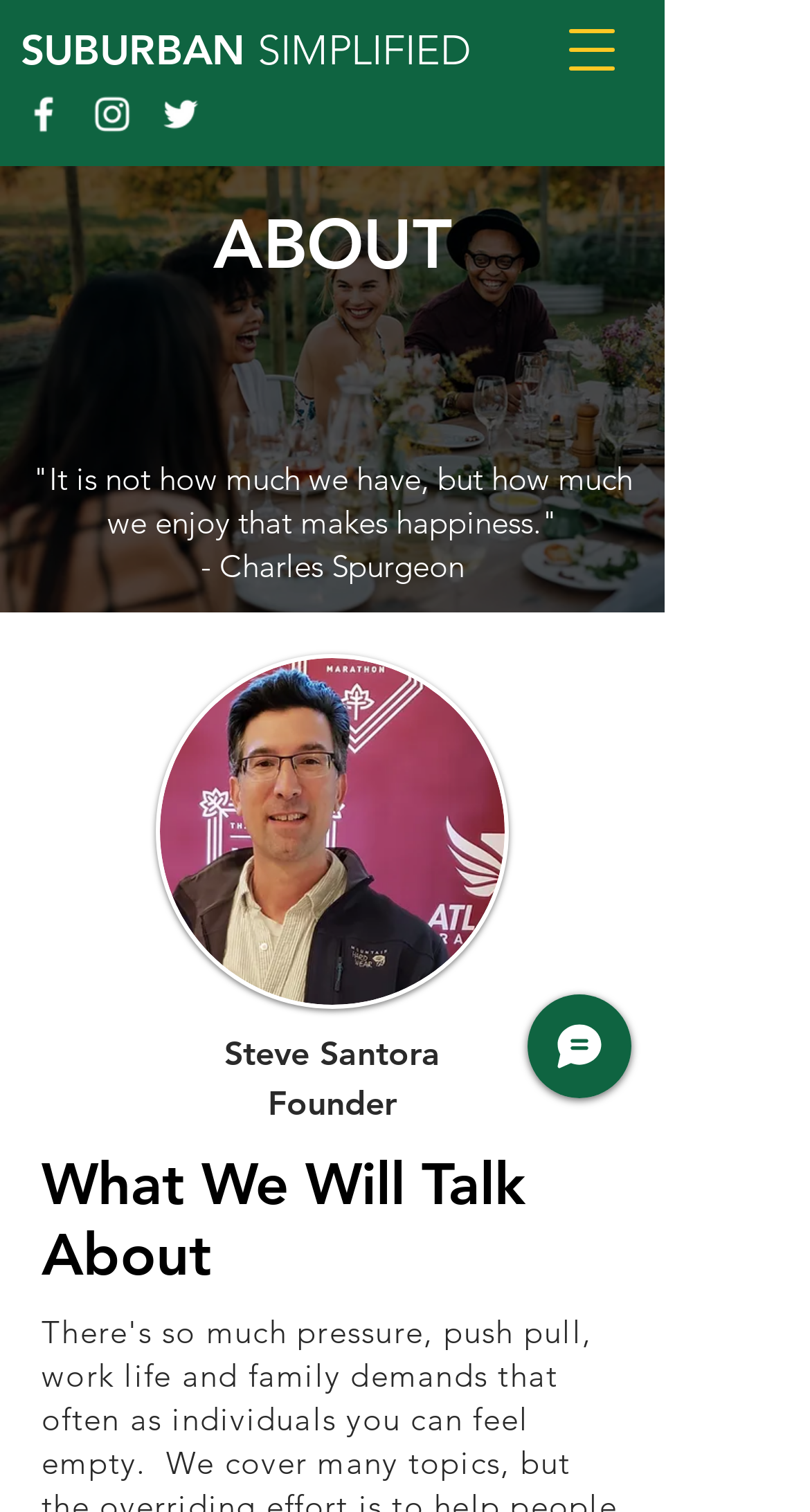What is the topic of the webpage section with the heading 'What We Will Talk About'?
Provide a detailed answer to the question using information from the image.

I found the answer by looking at the heading 'What We Will Talk About', but the webpage does not provide more information about what will be talked about.